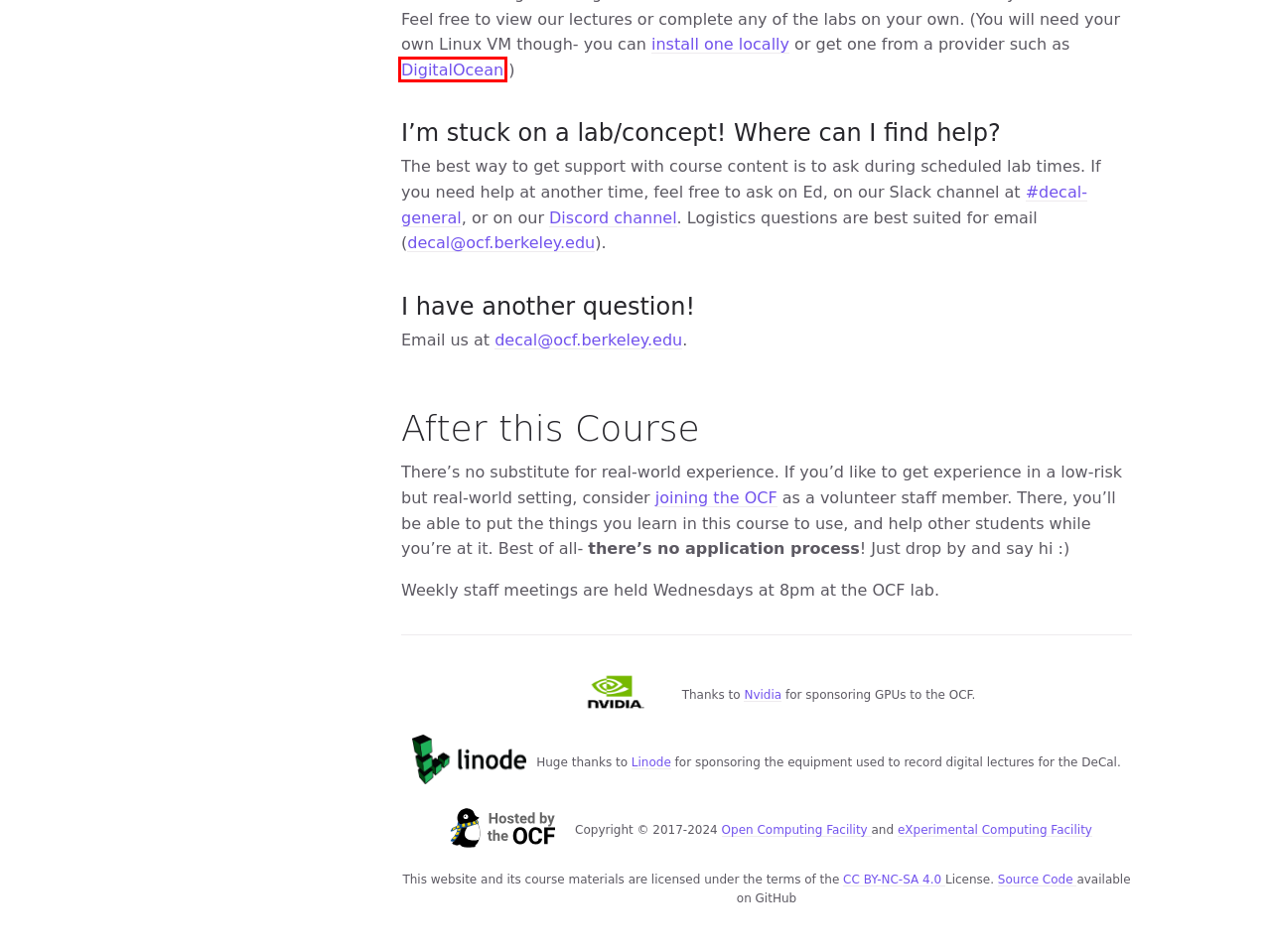You are looking at a screenshot of a webpage with a red bounding box around an element. Determine the best matching webpage description for the new webpage resulting from clicking the element in the red bounding box. Here are the descriptions:
A. CC BY-NC-SA 4.0 Deed | Attribution-NonCommercial-ShareAlike 4.0 International
 | Creative Commons
B. Computer lab –
                
                Open Computing Facility
C. Open Computing Facility at UC Berkeley
D. Archive | Sysadmin DeCal
E. GitHub - 0xcf/decal-web: Course information for the XCF/OCF Unix System Administration DeCal
F. Home | Sysadmin DeCal
G. DigitalOcean | Cloud Infrastructure for Developers
H. Ed Discussion

G